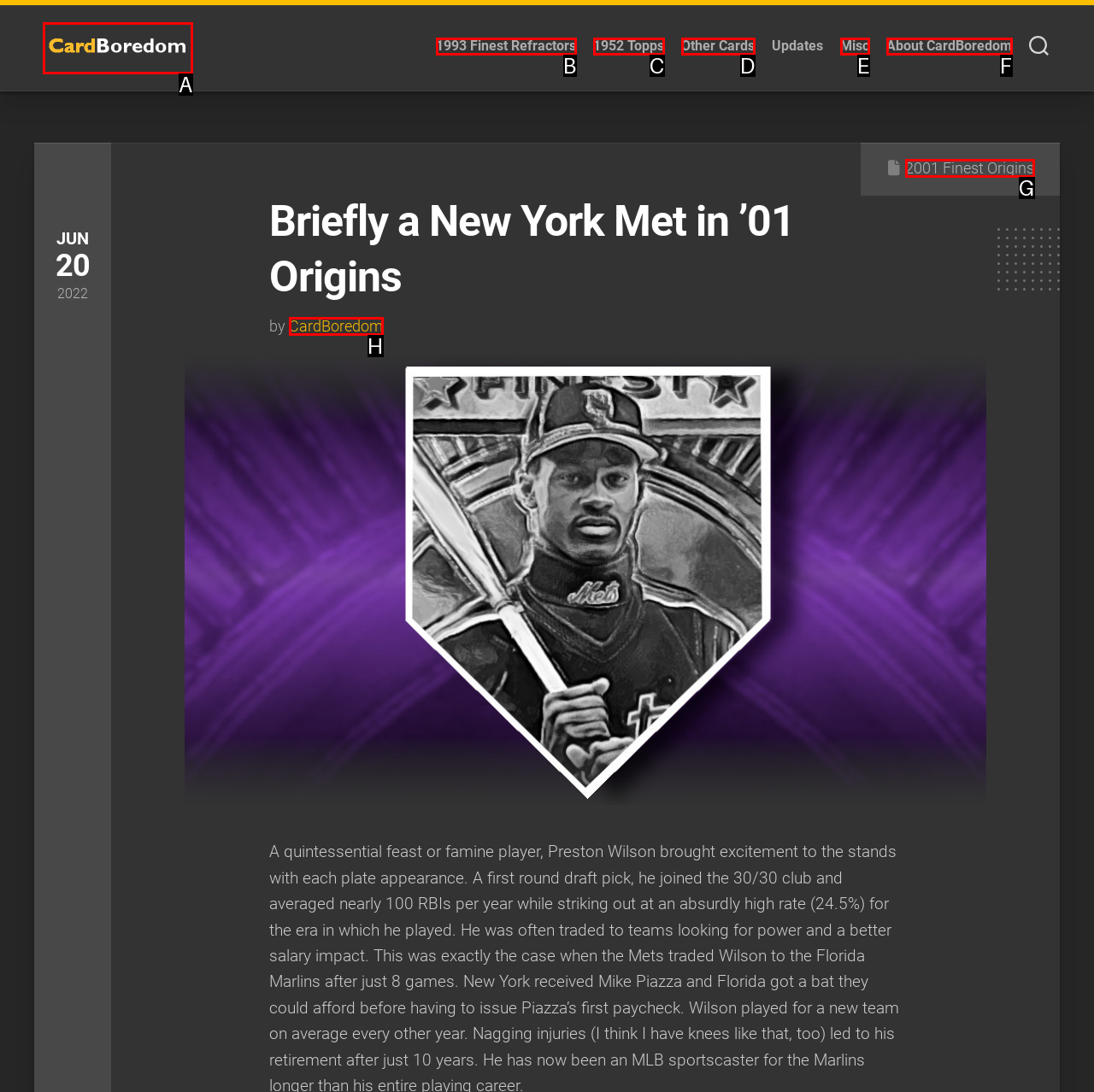Which option is described as follows: alt="CardBoredom: Baseball Card Blog"
Answer with the letter of the matching option directly.

A